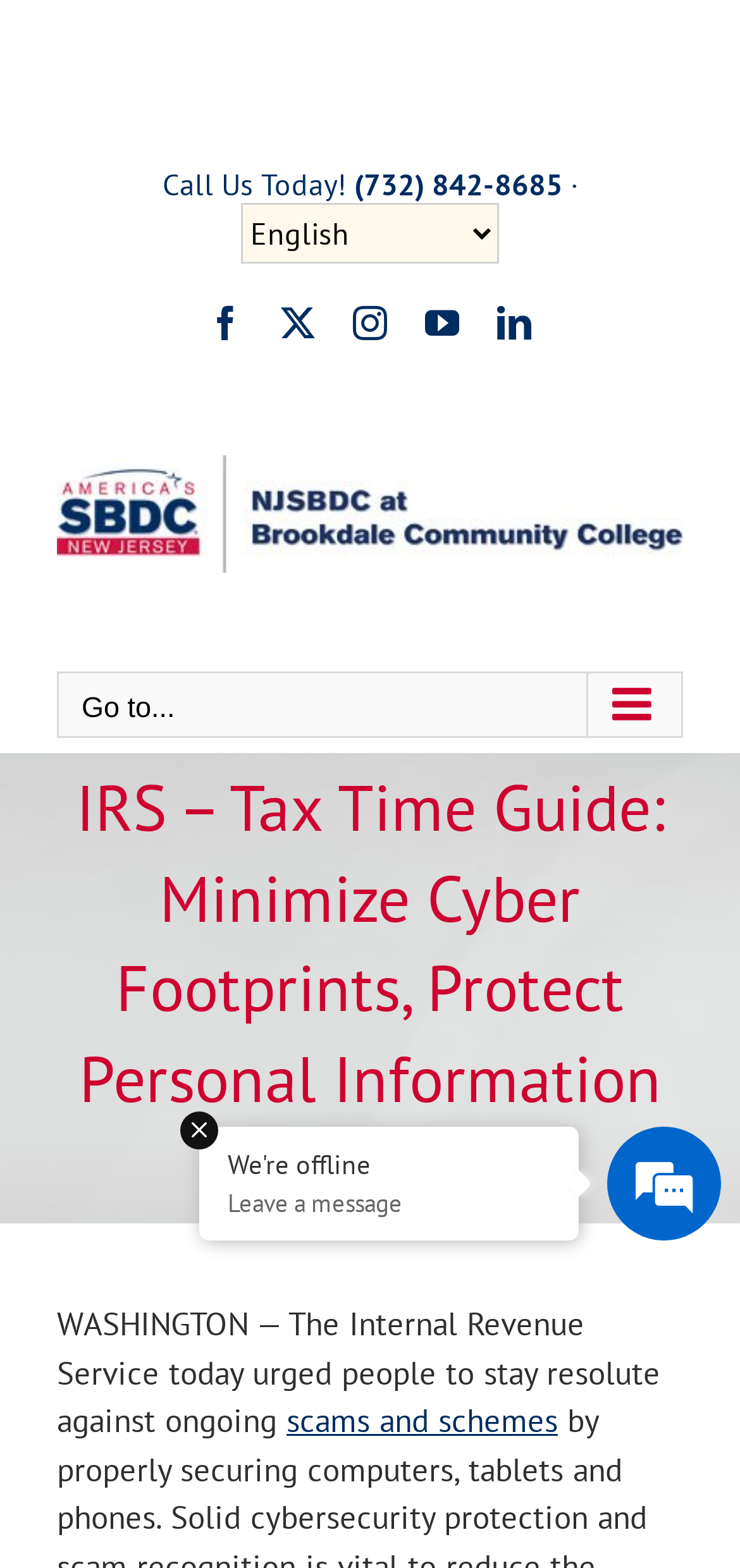Using the information in the image, give a detailed answer to the following question: What is the topic of the article?

I read the heading of the webpage, which says 'IRS – Tax Time Guide: Minimize Cyber Footprints, Protect Personal Information Online'. This indicates that the topic of the article is the Tax Time Guide.